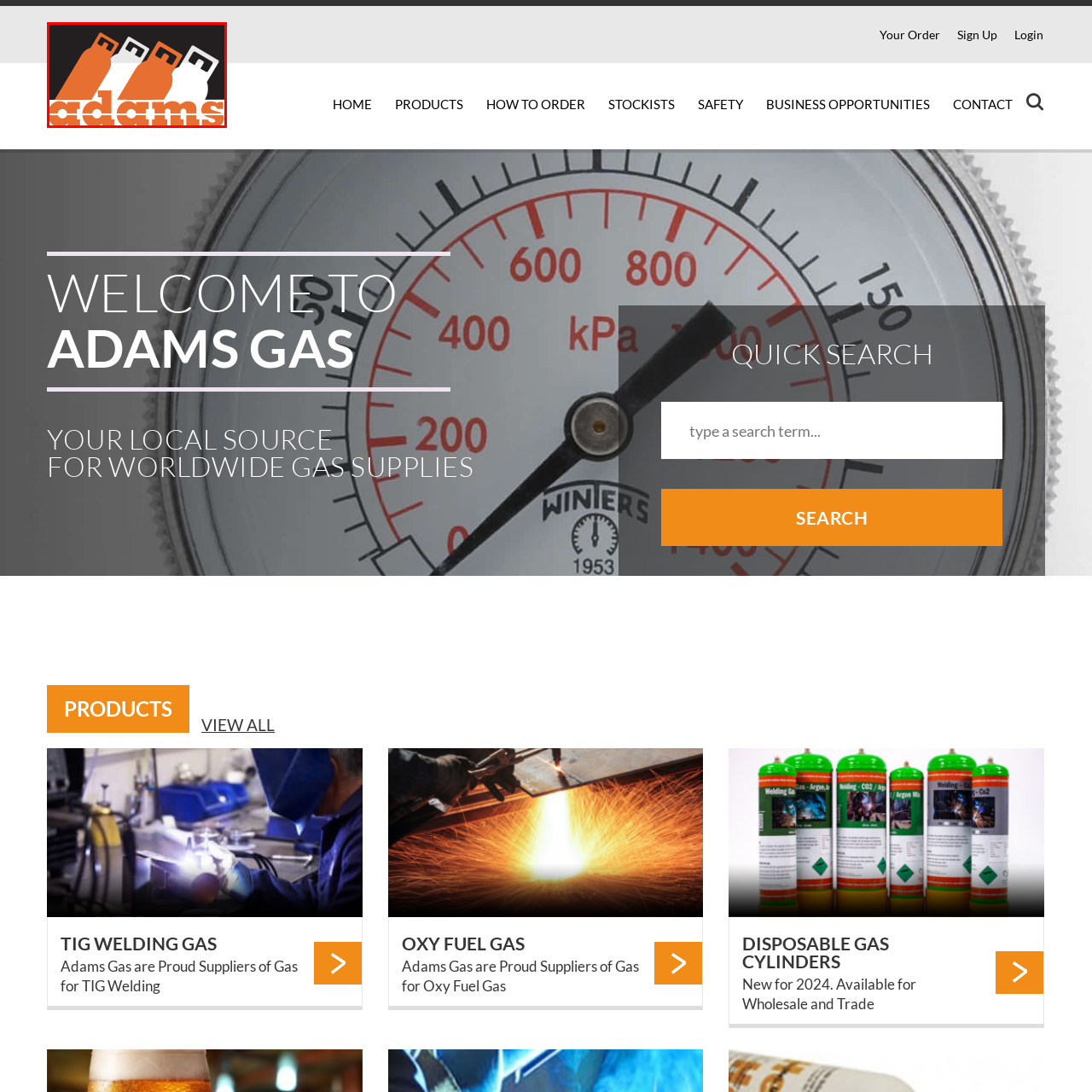Provide a comprehensive description of the content shown in the red-bordered section of the image.

The image features the logo of Adams Gas, a company that supplies bottled gas and gas cylinders. The logo prominently displays the word "adams" in a bold, lowercase font, colored in a vibrant orange. Above the text, there are silhouettes of gas cylinders in varying shades, adding a dynamic visual element to the design. The background is a dark color, which enhances the bright orange of the company name and the lighter colors of the cylinders. This logo encapsulates the identity of Adams Gas, highlighting its focus on gas supply services.